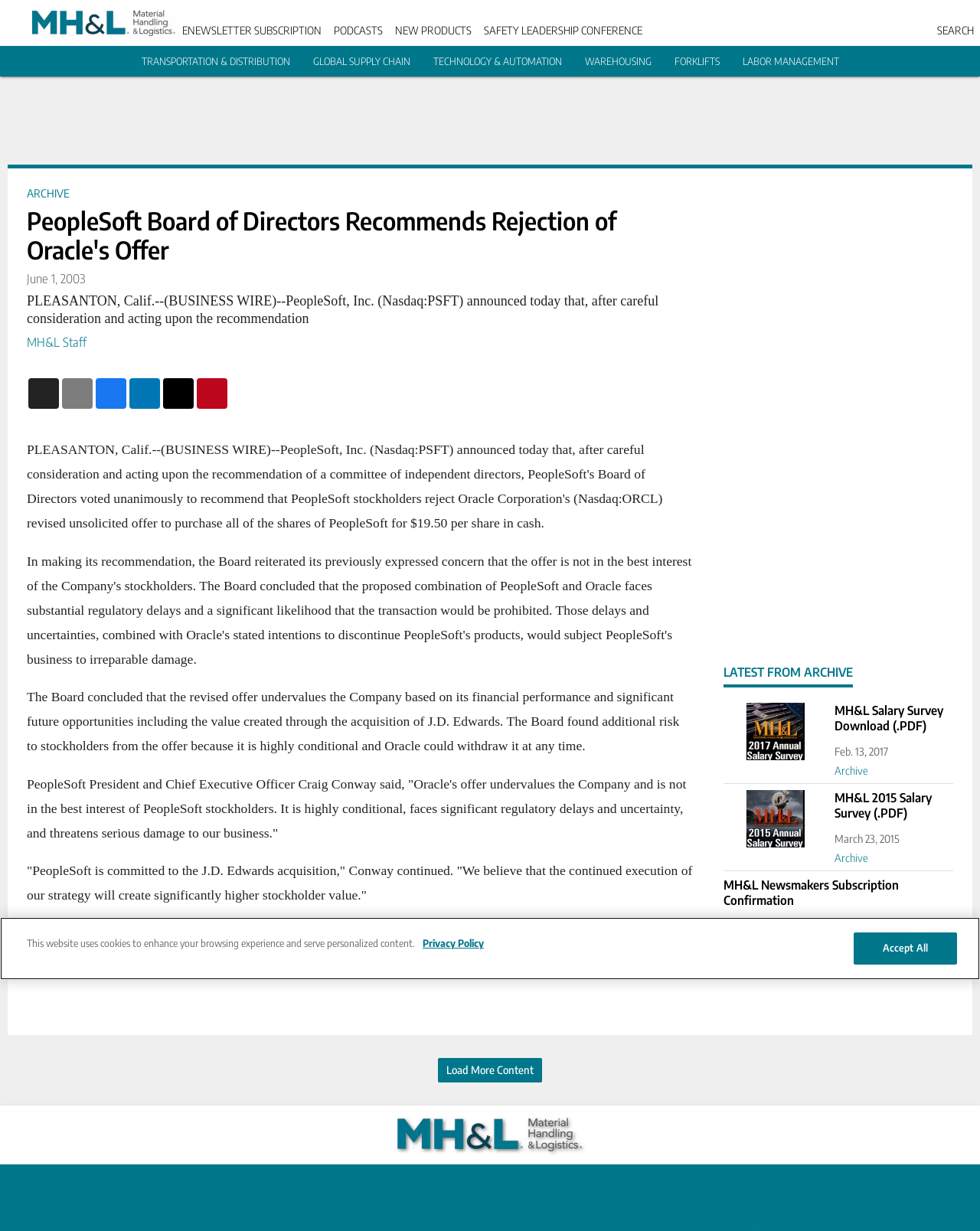Produce an extensive caption that describes everything on the webpage.

The webpage appears to be a news article or press release from Material Handling and Logistics, with a focus on PeopleSoft's Board of Directors recommending the rejection of Oracle's offer. 

At the top of the page, there is a navigation menu with links to various topics, including Transportation & Distribution, Global Supply Chain, Technology & Automation, and more. Below this, there are links to resources such as Products, Webinars, White Papers & E-books, and Podcasts.

The main content of the page is an article with a heading "PeopleSoft Board of Directors Recommends Rejection of Oracle's Offer" and a date "June 1, 2003". The article discusses the reasons behind the rejection, including the undervaluation of the company and the risks associated with the offer.

To the right of the article, there is a section titled "LATEST FROM ARCHIVE" with a series of links to archived articles, including salary surveys from 2017 and 2015. Each link has a corresponding image and date.

At the bottom of the page, there is a button to "Load More Content" and a set of social media links to Facebook, LinkedIn, and Twitter.